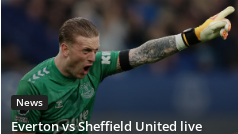Refer to the screenshot and answer the following question in detail:
Is the match being broadcast live?

The caption emphasizes the 'live' nature of the match, with the text 'Everton vs Sheffield United live' indicating that the event is being broadcast in real-time, allowing fans to stay updated on the action as it unfolds.